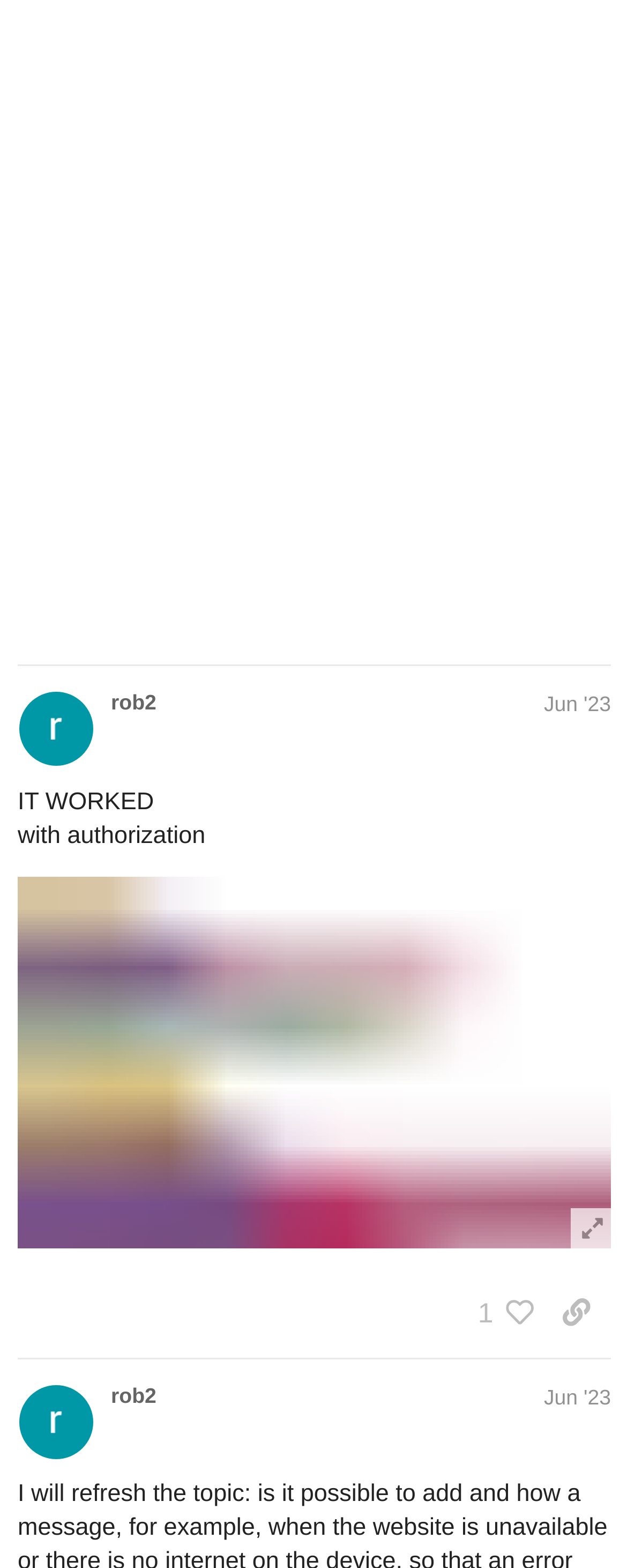Can you provide the bounding box coordinates for the element that should be clicked to implement the instruction: "like this post"?

[0.753, 0.944, 0.864, 0.984]